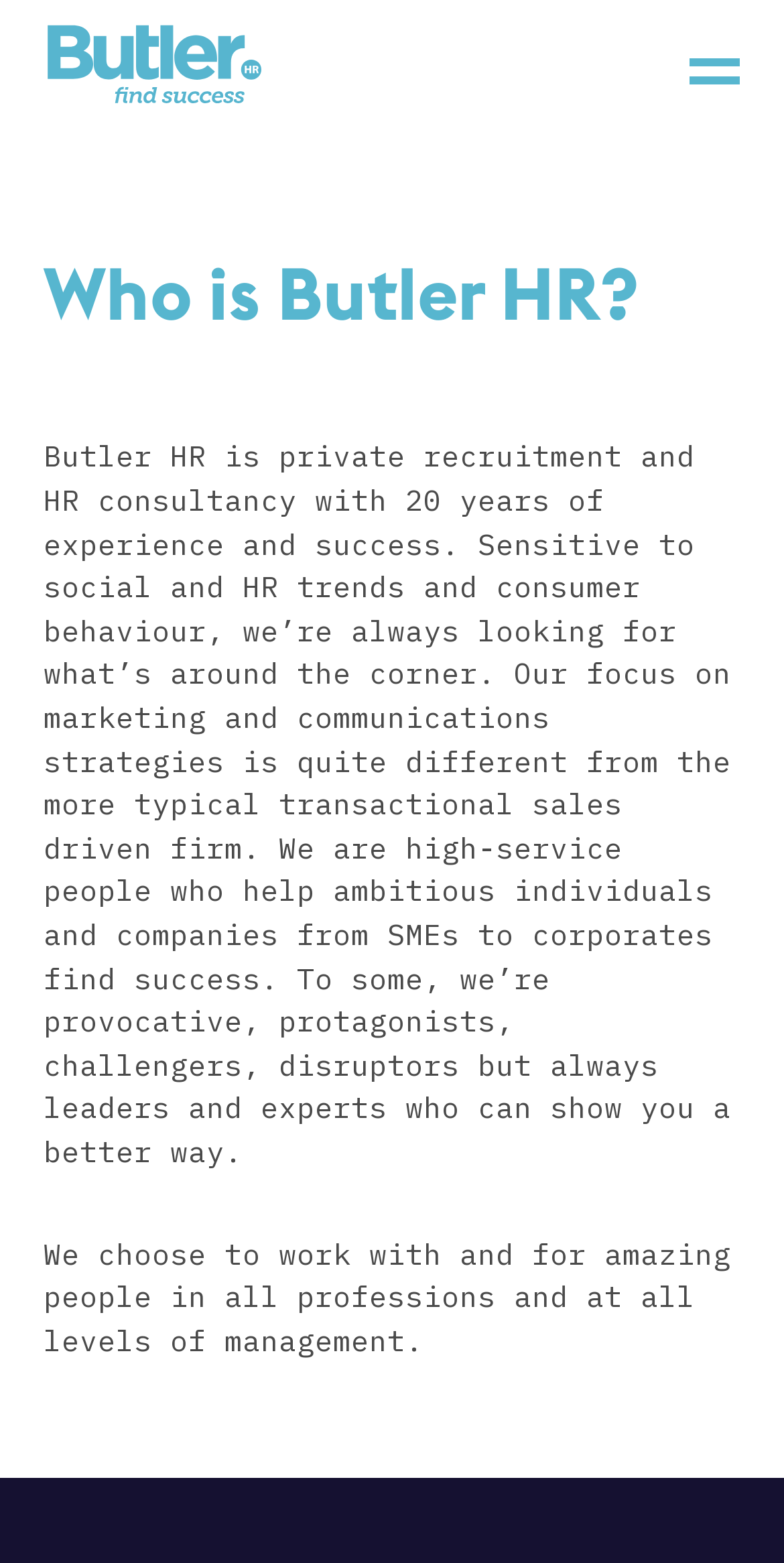Please determine the bounding box coordinates for the UI element described as: "parent_node: Current jobs".

[0.055, 0.015, 0.338, 0.076]